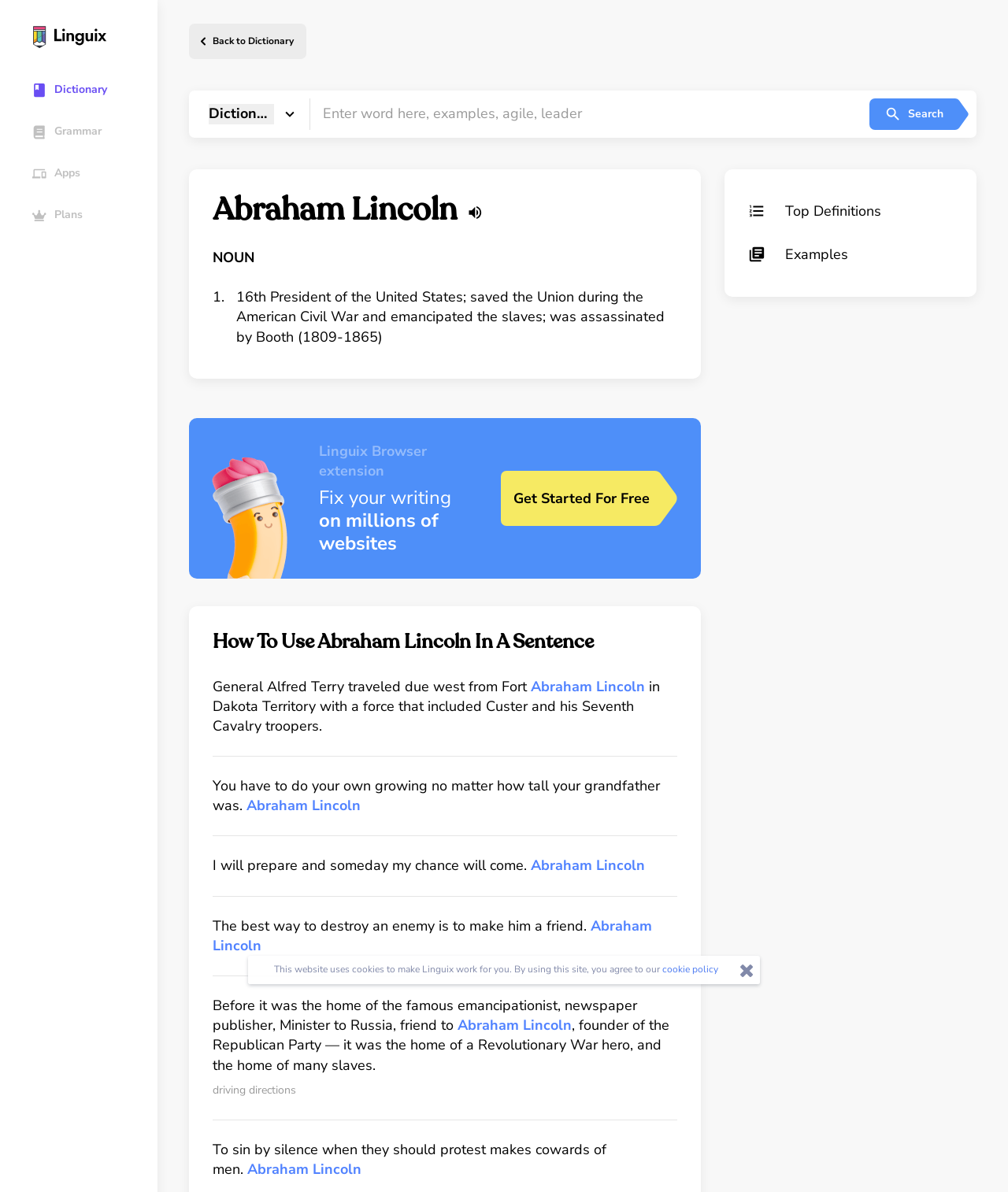Find the bounding box coordinates of the area to click in order to follow the instruction: "Get started with Linguix for free".

[0.497, 0.395, 0.649, 0.441]